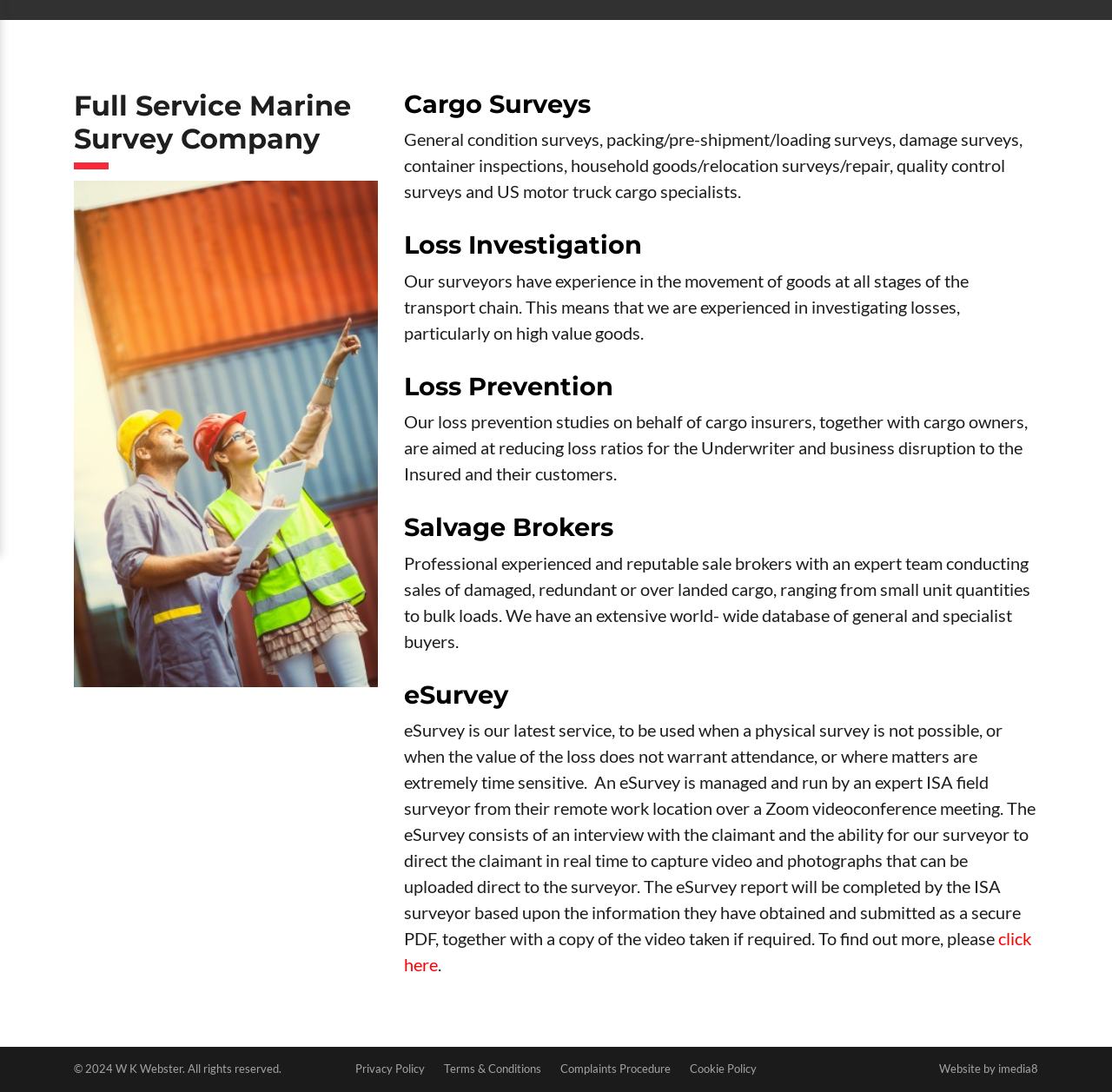Find and provide the bounding box coordinates for the UI element described here: "Terms & Conditions". The coordinates should be given as four float numbers between 0 and 1: [left, top, right, bottom].

[0.399, 0.972, 0.487, 0.987]